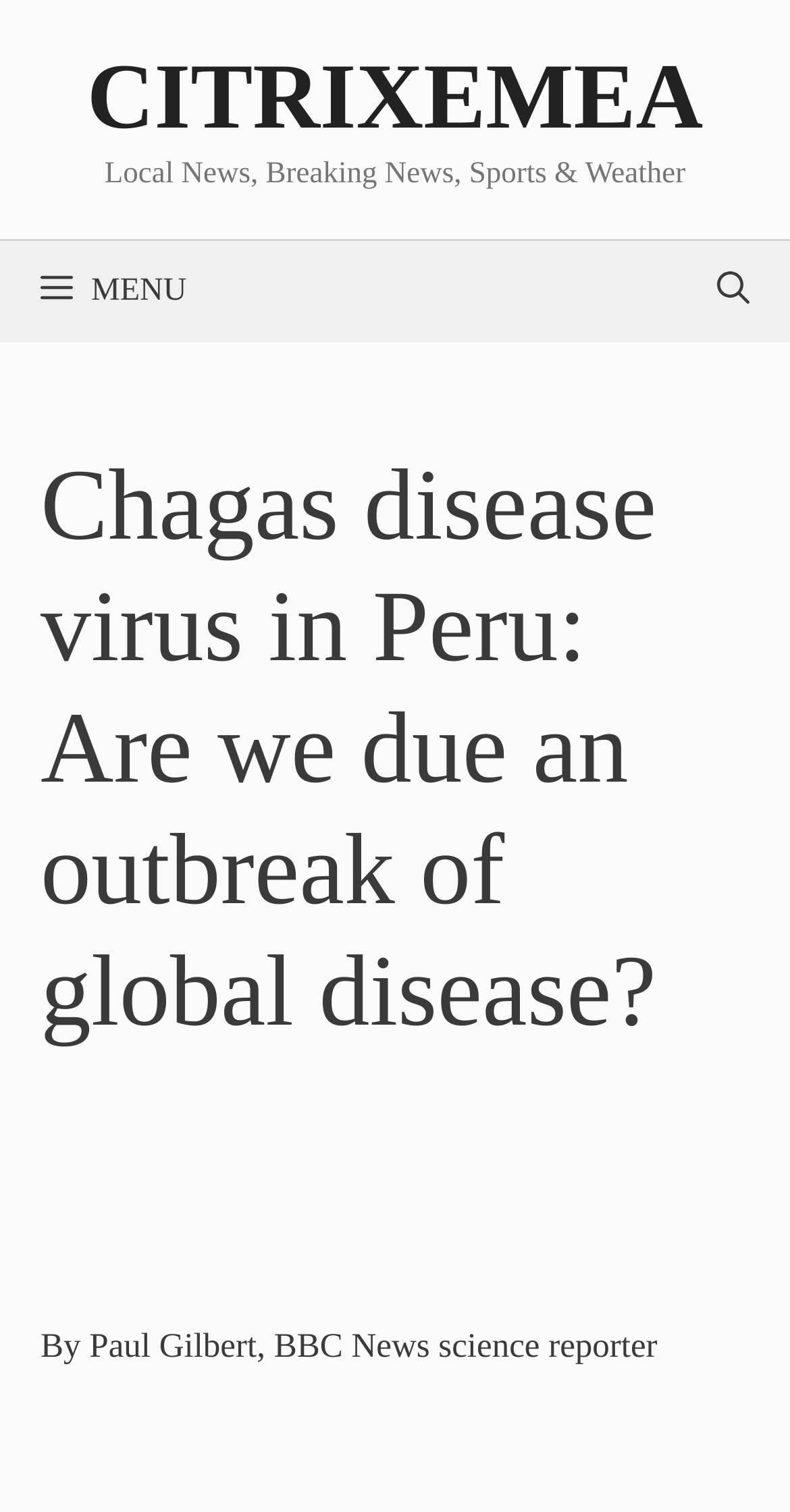What is the topic of the article?
Give a thorough and detailed response to the question.

The topic of the article can be inferred from the main heading 'Chagas disease virus in Peru: Are we due an outbreak of global disease?' which is located at the top of the webpage.